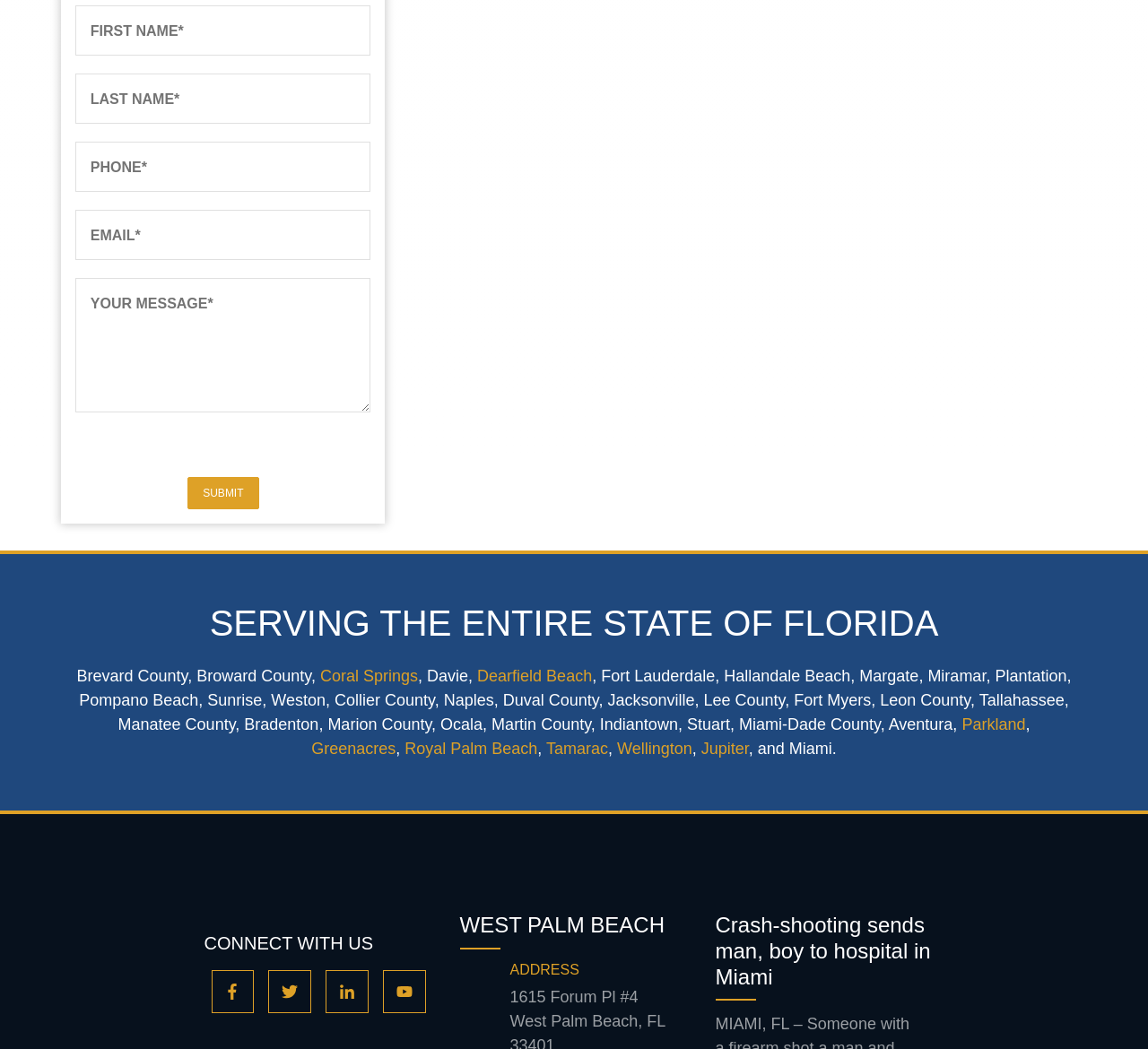What is the address of the entity?
Refer to the image and provide a one-word or short phrase answer.

1615 Forum Pl #4